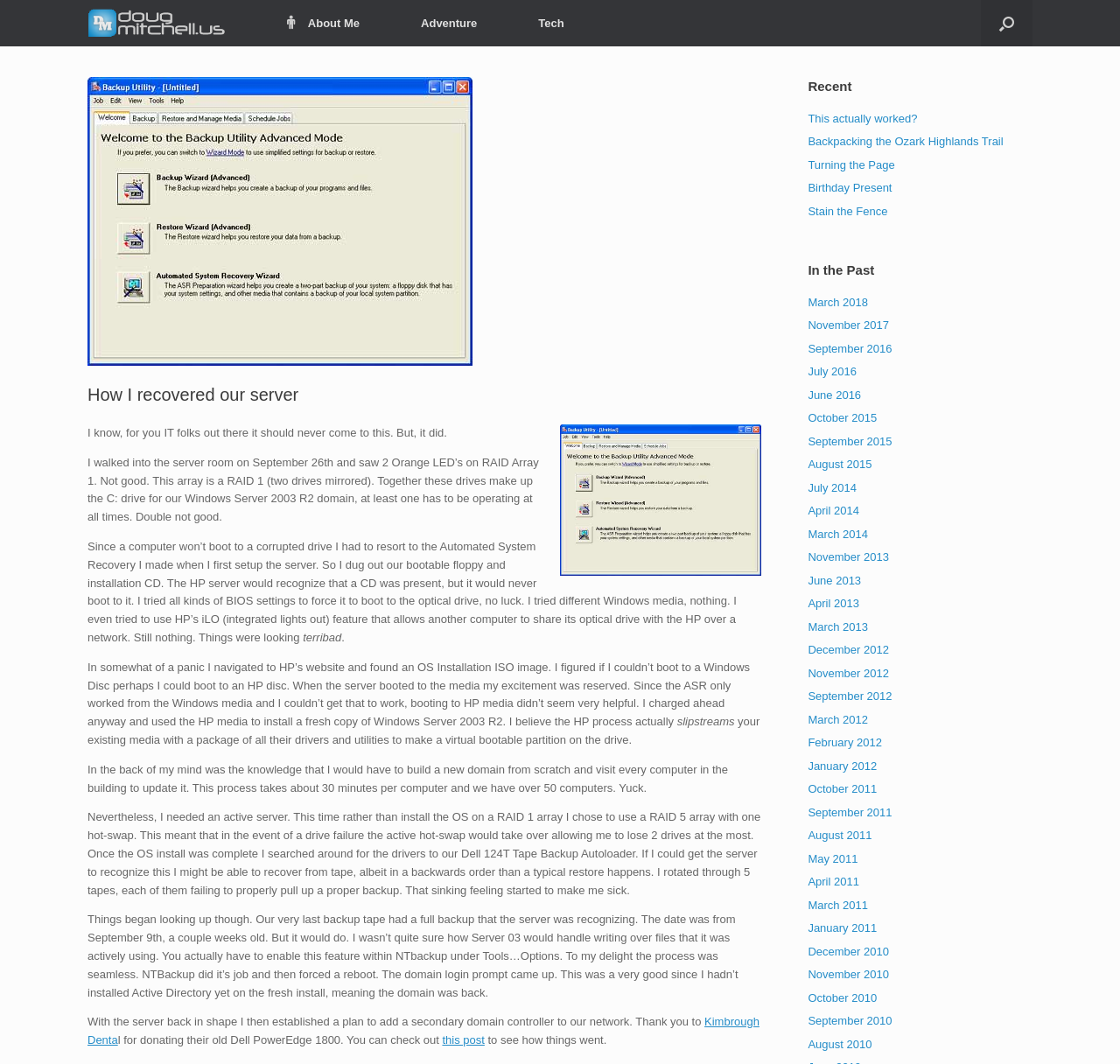Describe all the visual and textual components of the webpage comprehensively.

This webpage is a personal blog post titled "How I recovered our server – Mitchell". At the top left corner, there is a Mitchell logo, which is an image linked to the homepage. Next to it, there are several links to different sections of the blog, including "About Me", "Adventure", and "Tech". On the top right corner, there is a search button.

The main content of the blog post is a long article about the author's experience of recovering a server. The article is divided into several paragraphs, each describing a step in the recovery process. The text is written in a conversational tone, with the author sharing their thoughts and feelings throughout the process.

Below the main article, there are several links to recent and past blog posts, organized by month and year. These links are grouped into two sections, "Recent" and "In the Past", with the most recent posts at the top.